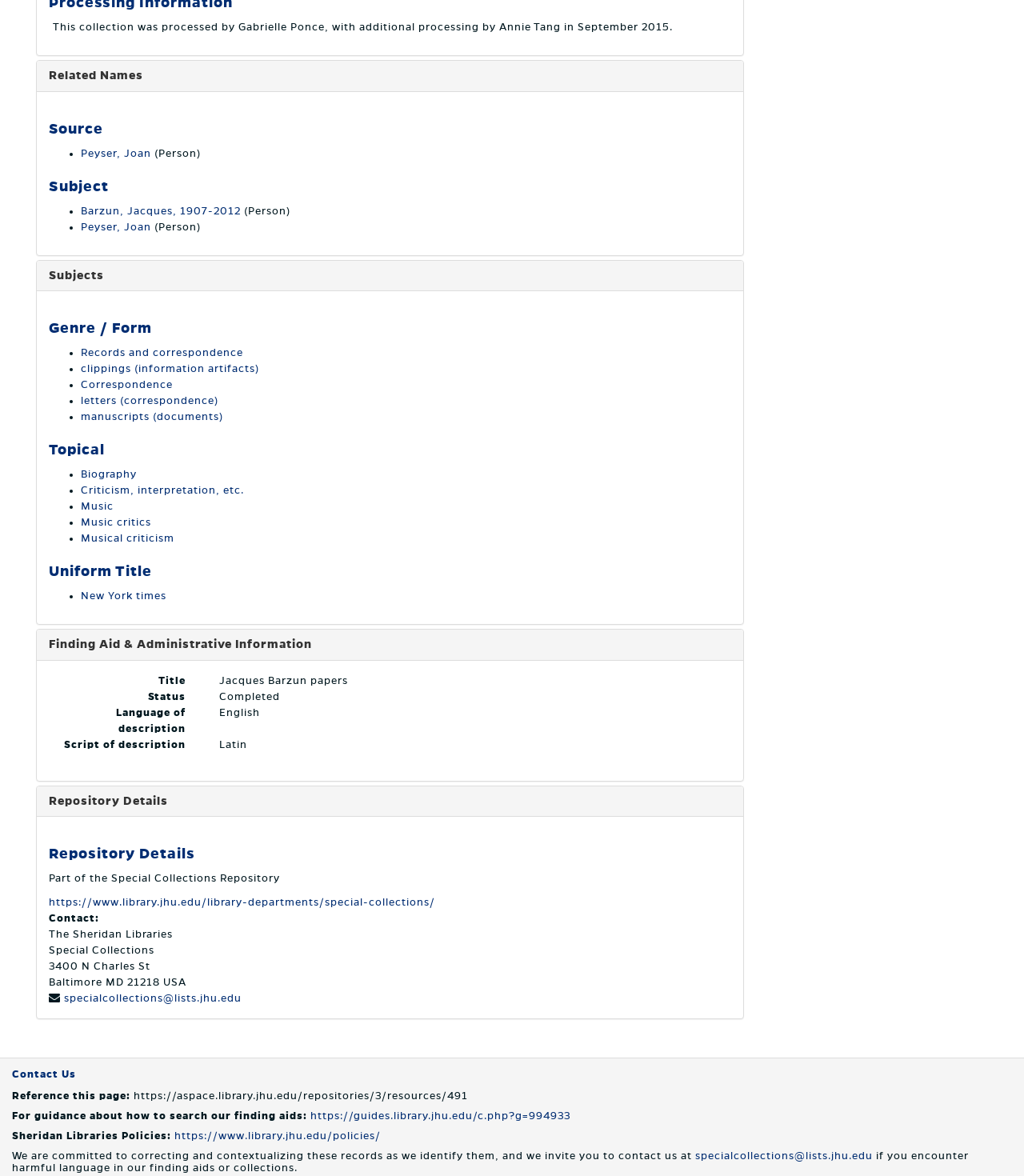Please specify the bounding box coordinates of the clickable section necessary to execute the following command: "Check privacy policy".

None